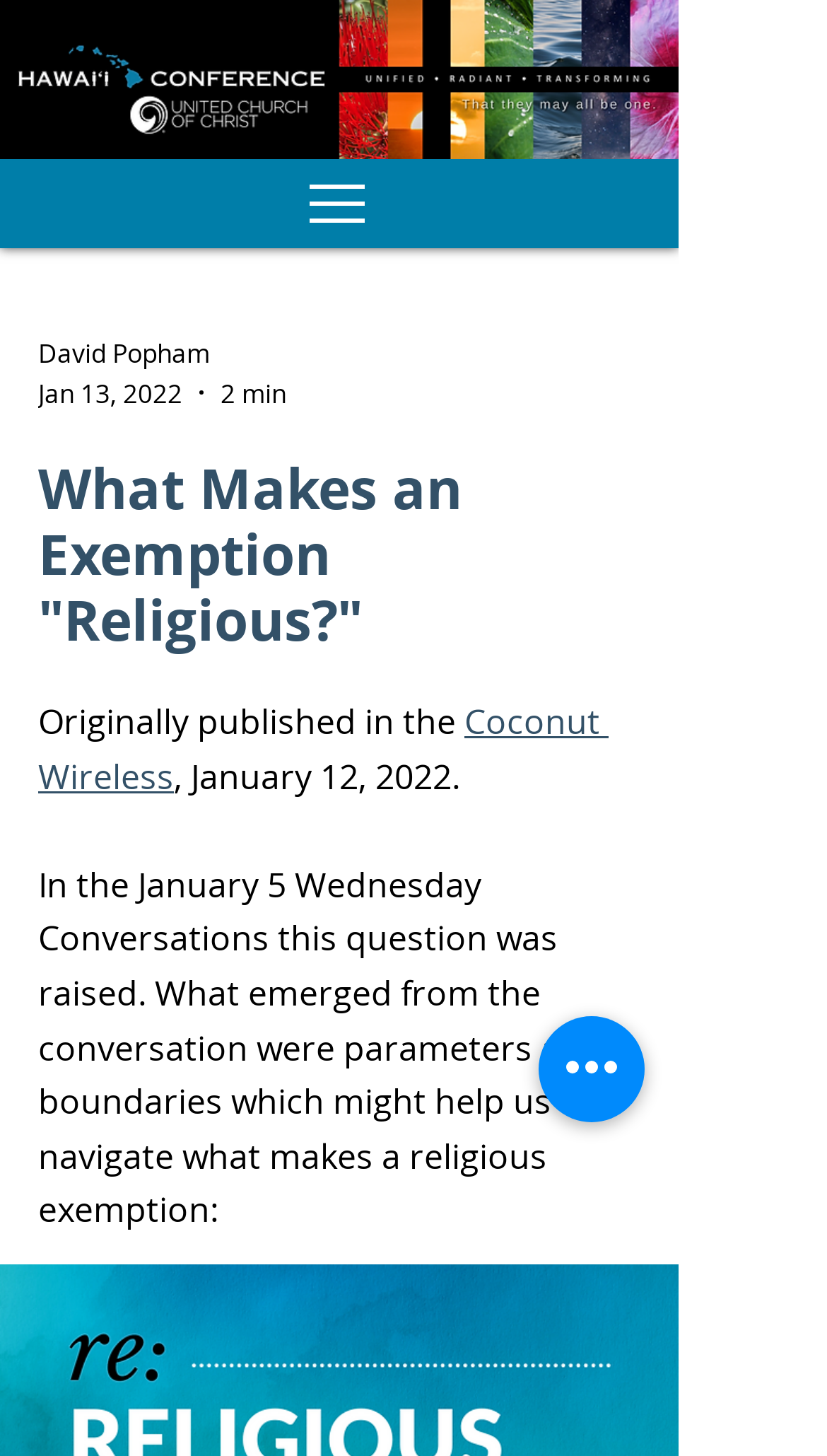Based on the image, provide a detailed and complete answer to the question: 
What is the estimated reading time of the article?

The estimated reading time is listed below the author's name, which indicates that the article can be read in approximately 2 minutes.